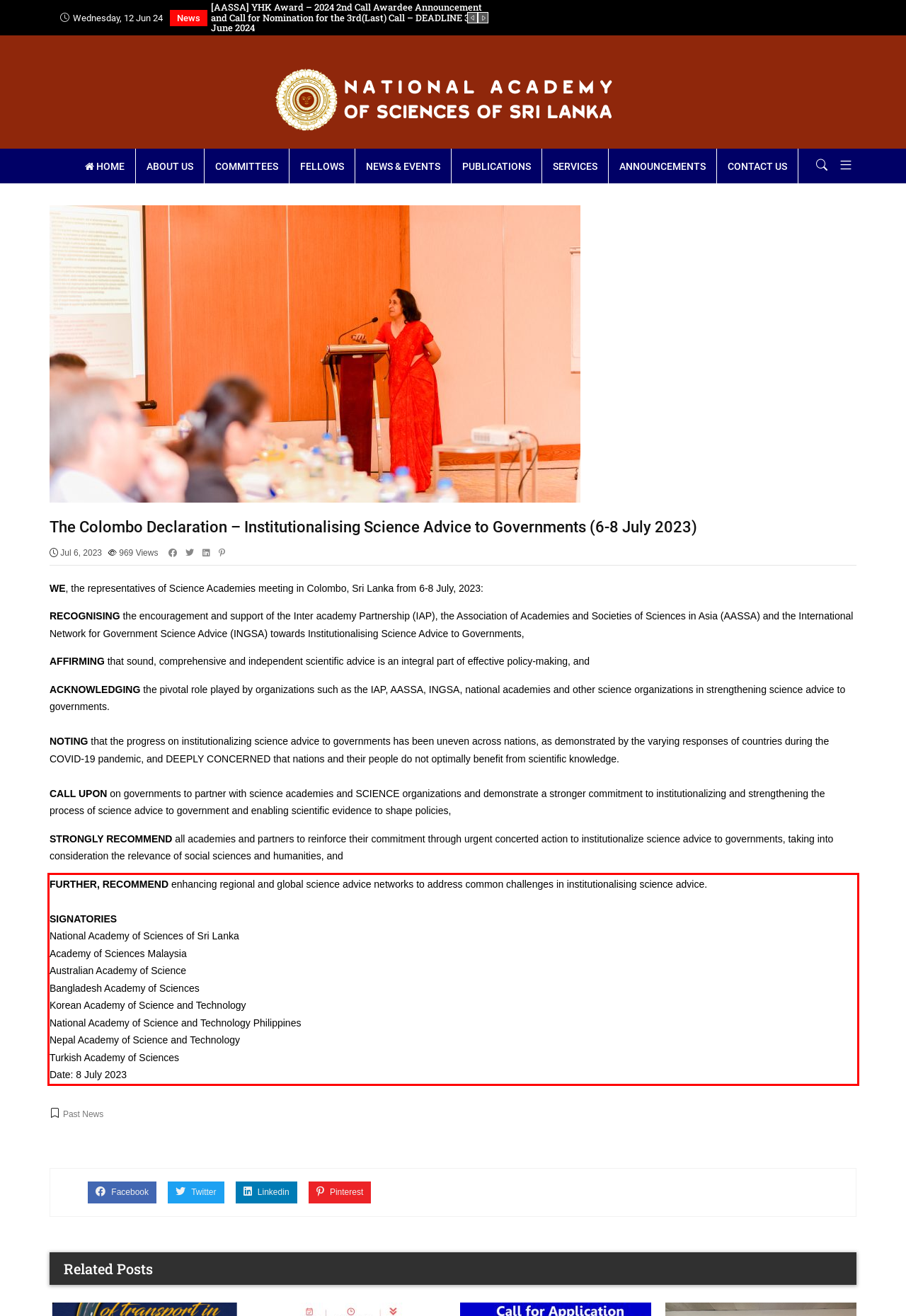From the given screenshot of a webpage, identify the red bounding box and extract the text content within it.

FURTHER, RECOMMEND enhancing regional and global science advice networks to address common challenges in institutionalising science advice. SIGNATORIES National Academy of Sciences of Sri Lanka Academy of Sciences Malaysia Australian Academy of Science Bangladesh Academy of Sciences Korean Academy of Science and Technology National Academy of Science and Technology Philippines Nepal Academy of Science and Technology Turkish Academy of Sciences Date: 8 July 2023